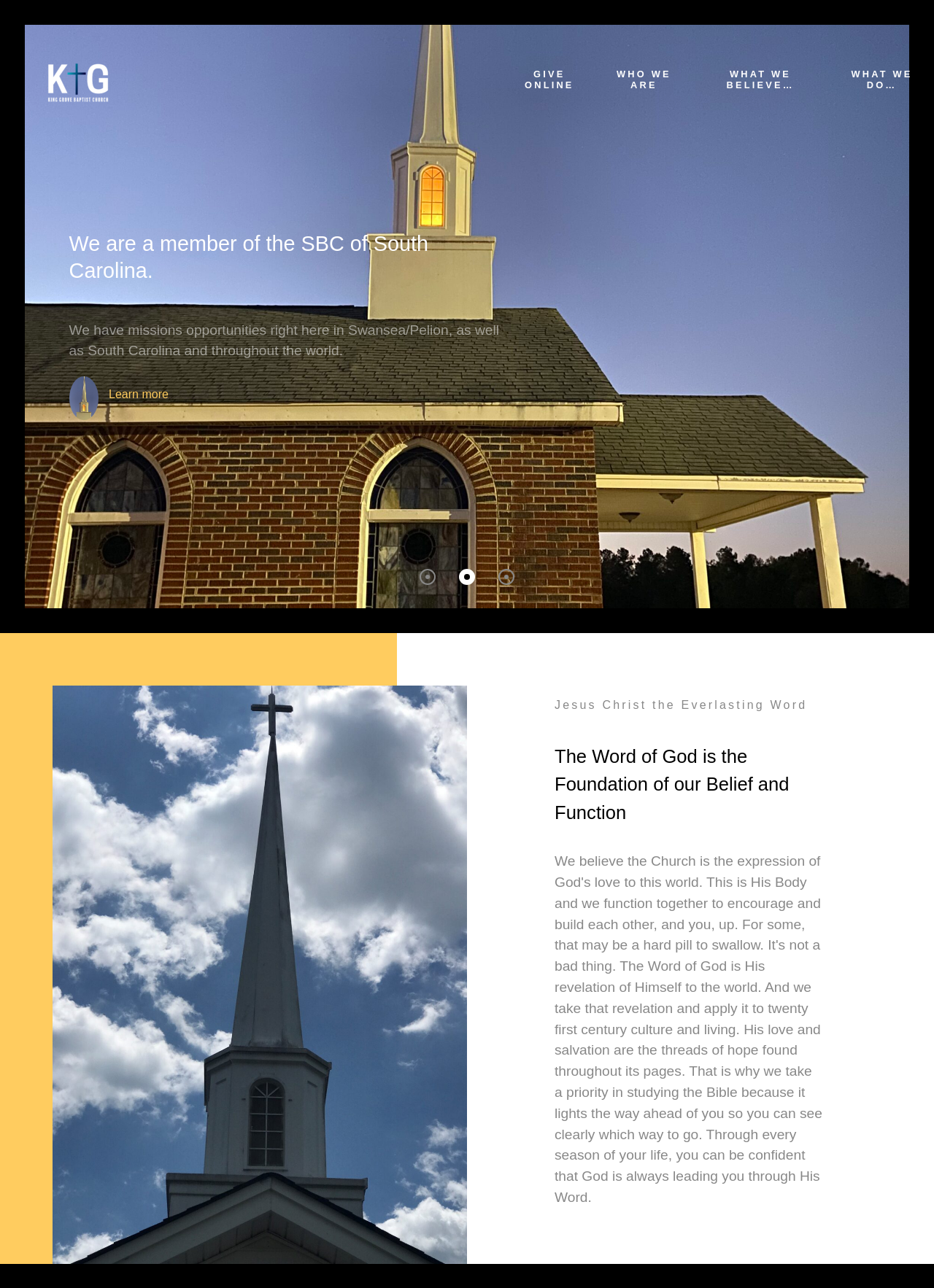Please identify the bounding box coordinates of the clickable area that will fulfill the following instruction: "Click the 'GIVE ONLINE' link". The coordinates should be in the format of four float numbers between 0 and 1, i.e., [left, top, right, bottom].

[0.538, 0.048, 0.639, 0.076]